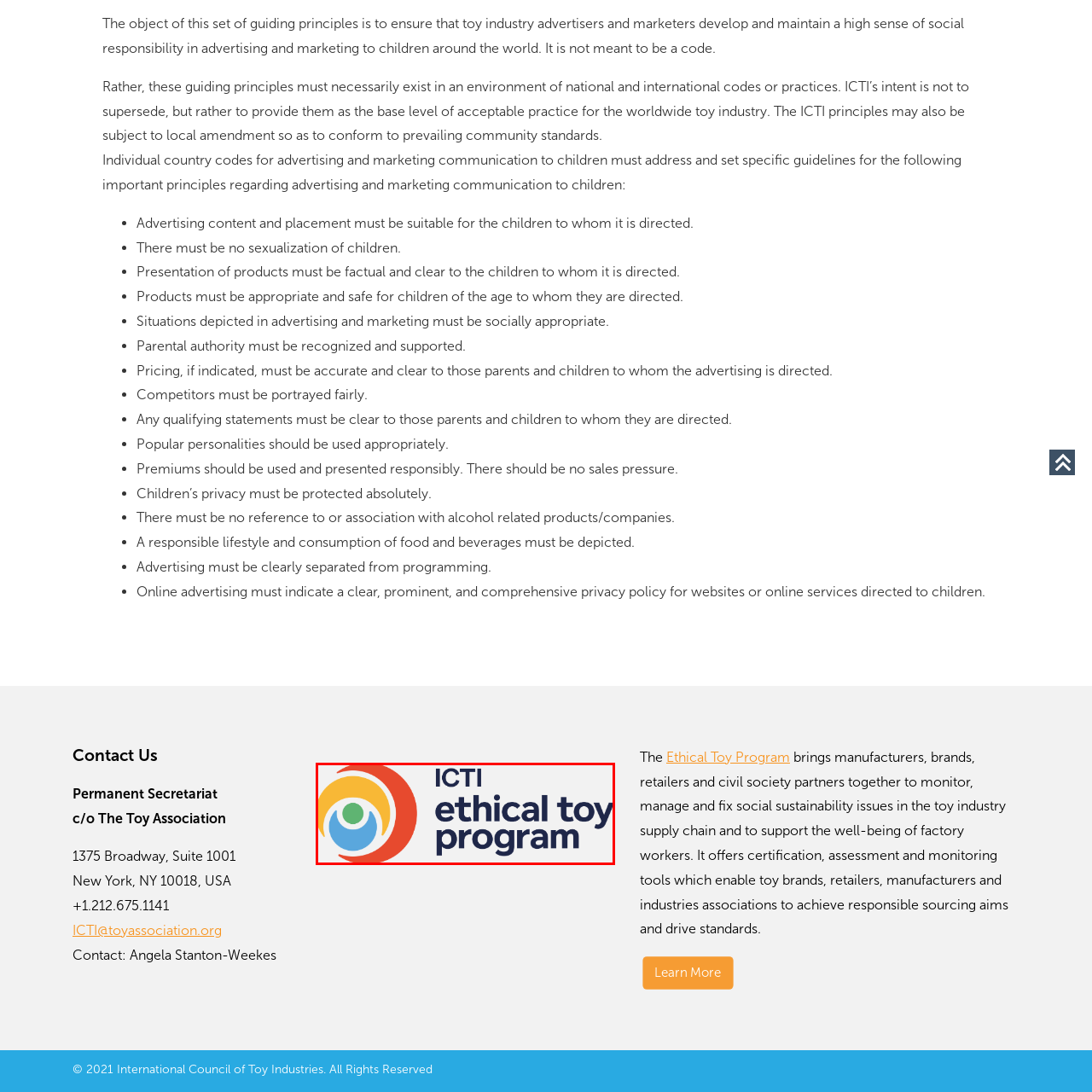Offer a comprehensive narrative for the image inside the red bounding box.

The image features the logo of the "ICTI Ethical Toy Program," which plays a crucial role in promoting social responsibility within the toy industry. The logo combines vibrant colors like red, orange, green, and blue, symbolizing the program's commitment to inclusivity and ethical practices. Positioned prominently, the text "ICTI ethical toy program" is displayed in a bold, modern font, emphasizing the program's focus on fostering sustainability and well-being among factory workers. The ICTI Ethical Toy Program aims to unite manufacturers, brands, retailers, and civil society partners to address social sustainability issues in the toy industry supply chain and support ethical sourcing practices.